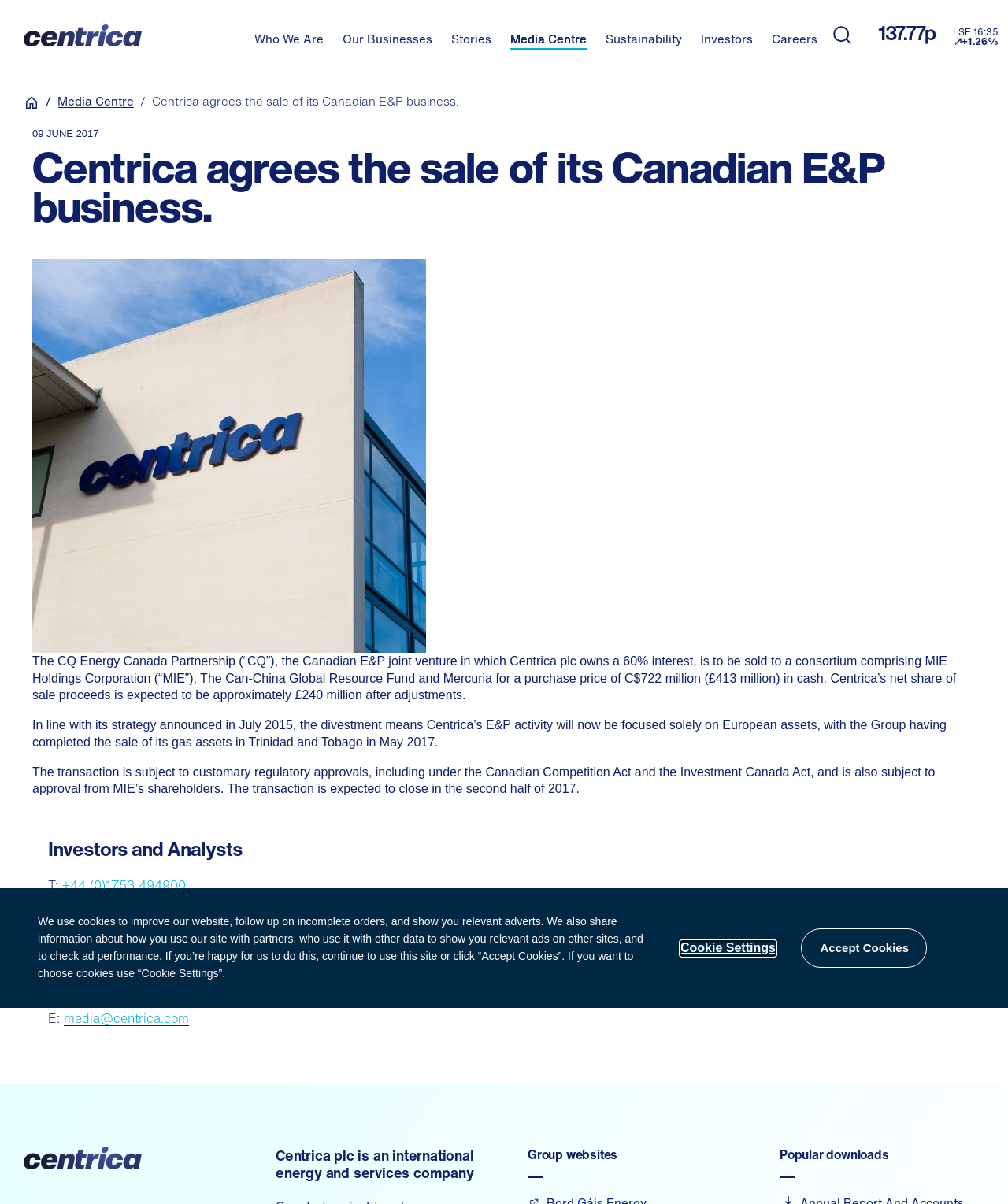Highlight the bounding box coordinates of the element that should be clicked to carry out the following instruction: "Go to Who We Are". The coordinates must be given as four float numbers ranging from 0 to 1, i.e., [left, top, right, bottom].

[0.252, 0.027, 0.321, 0.041]